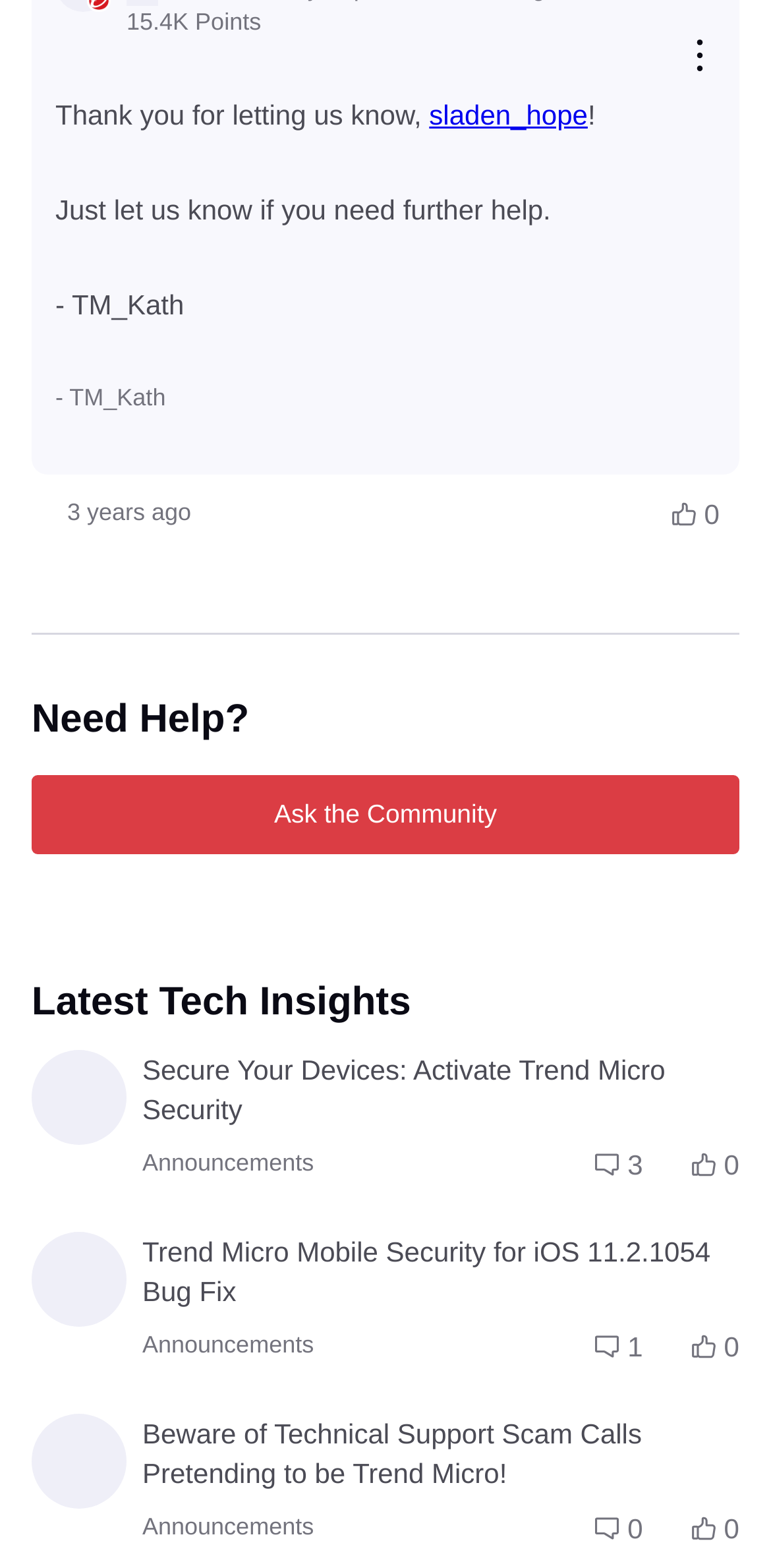Using the provided description: "aria-label="Reply actions"", find the bounding box coordinates of the corresponding UI element. The output should be four float numbers between 0 and 1, in the format [left, top, right, bottom].

[0.887, 0.026, 0.928, 0.05]